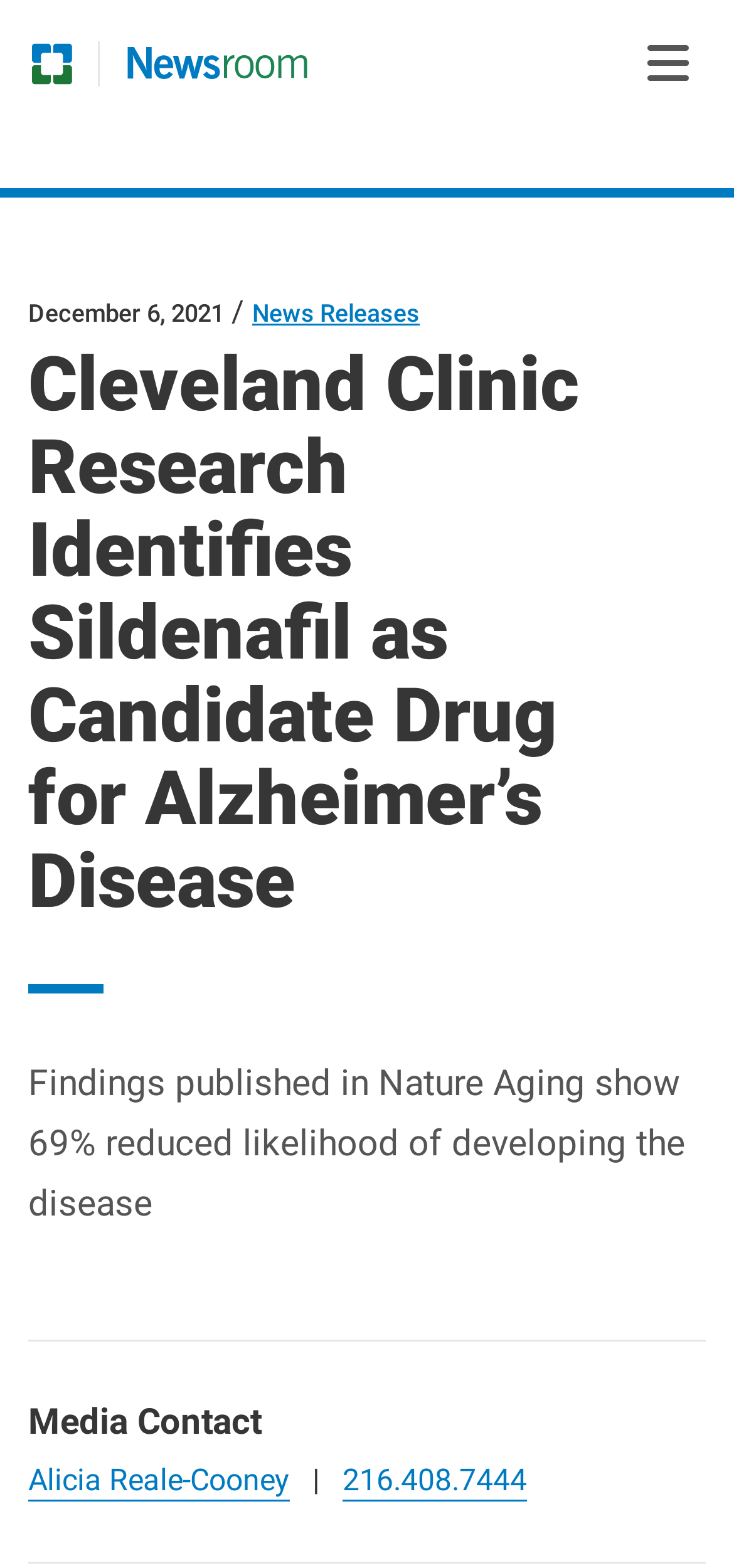Can you extract the headline from the webpage for me?

Cleveland Clinic Research Identifies Sildenafil as Candidate Drug for Alzheimer’s Disease